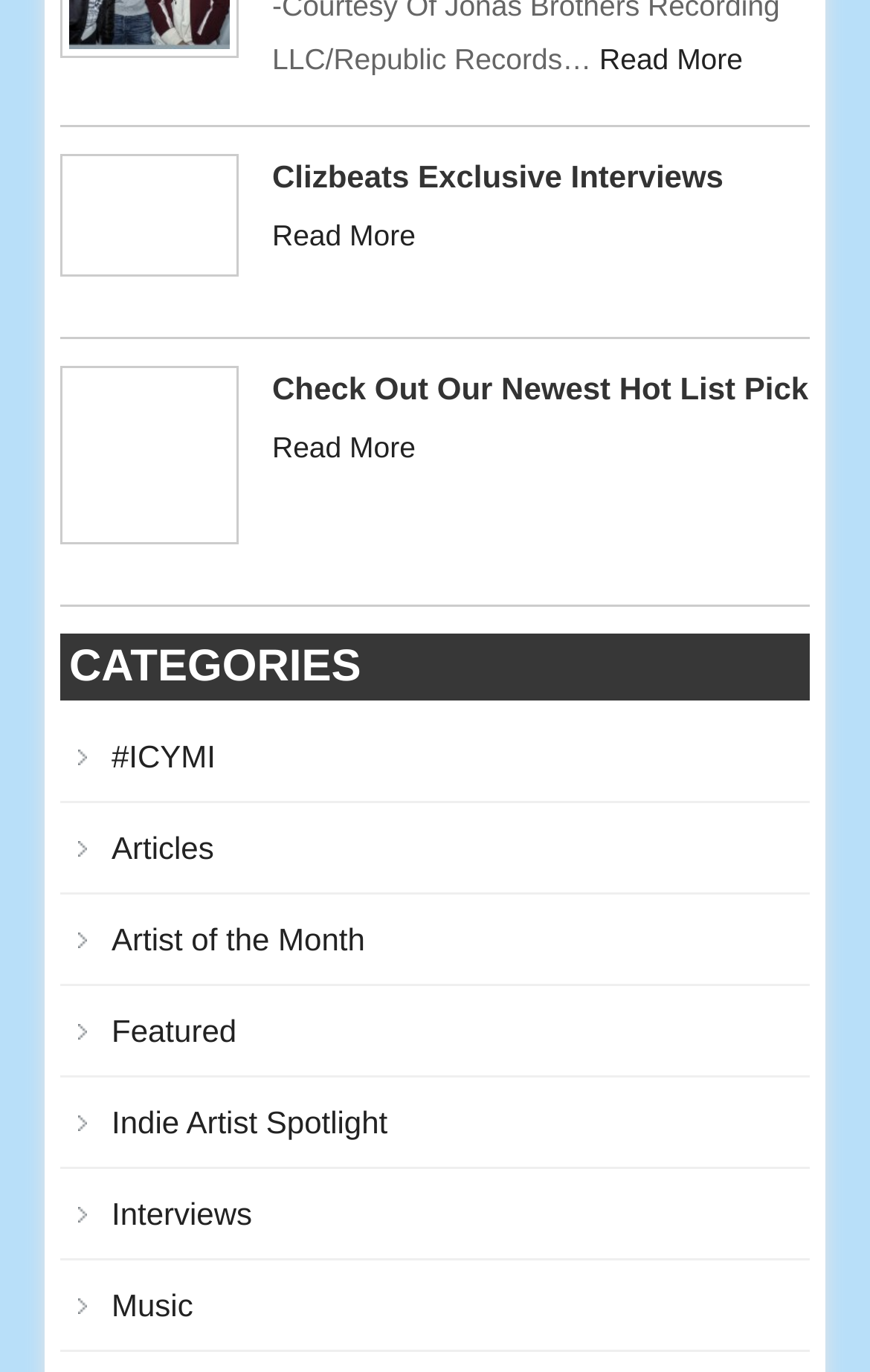What is the last category listed?
Refer to the image and provide a concise answer in one word or phrase.

Music